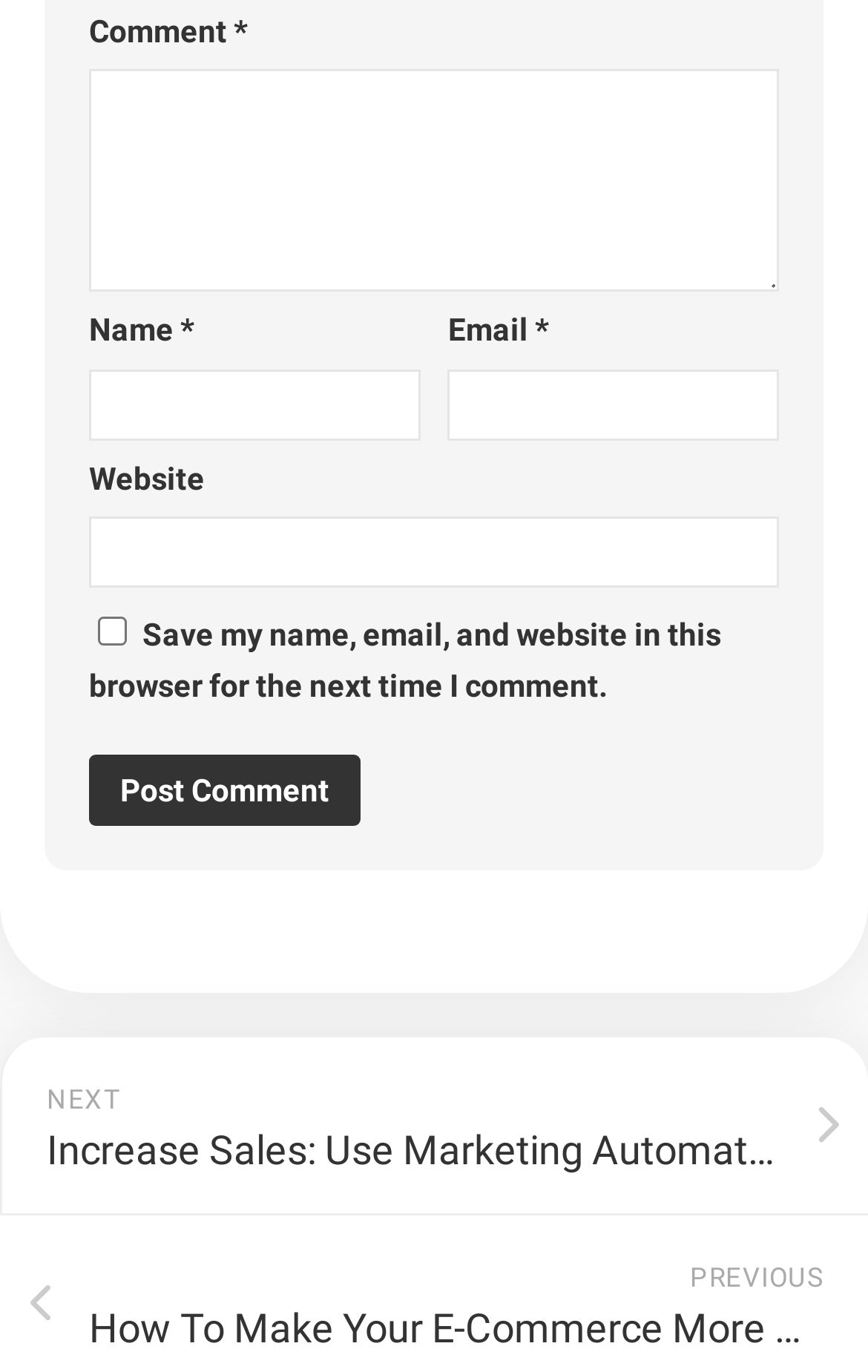Locate the bounding box coordinates of the UI element described by: "parent_node: Email * aria-describedby="email-notes" name="email"". The bounding box coordinates should consist of four float numbers between 0 and 1, i.e., [left, top, right, bottom].

[0.516, 0.269, 0.897, 0.321]